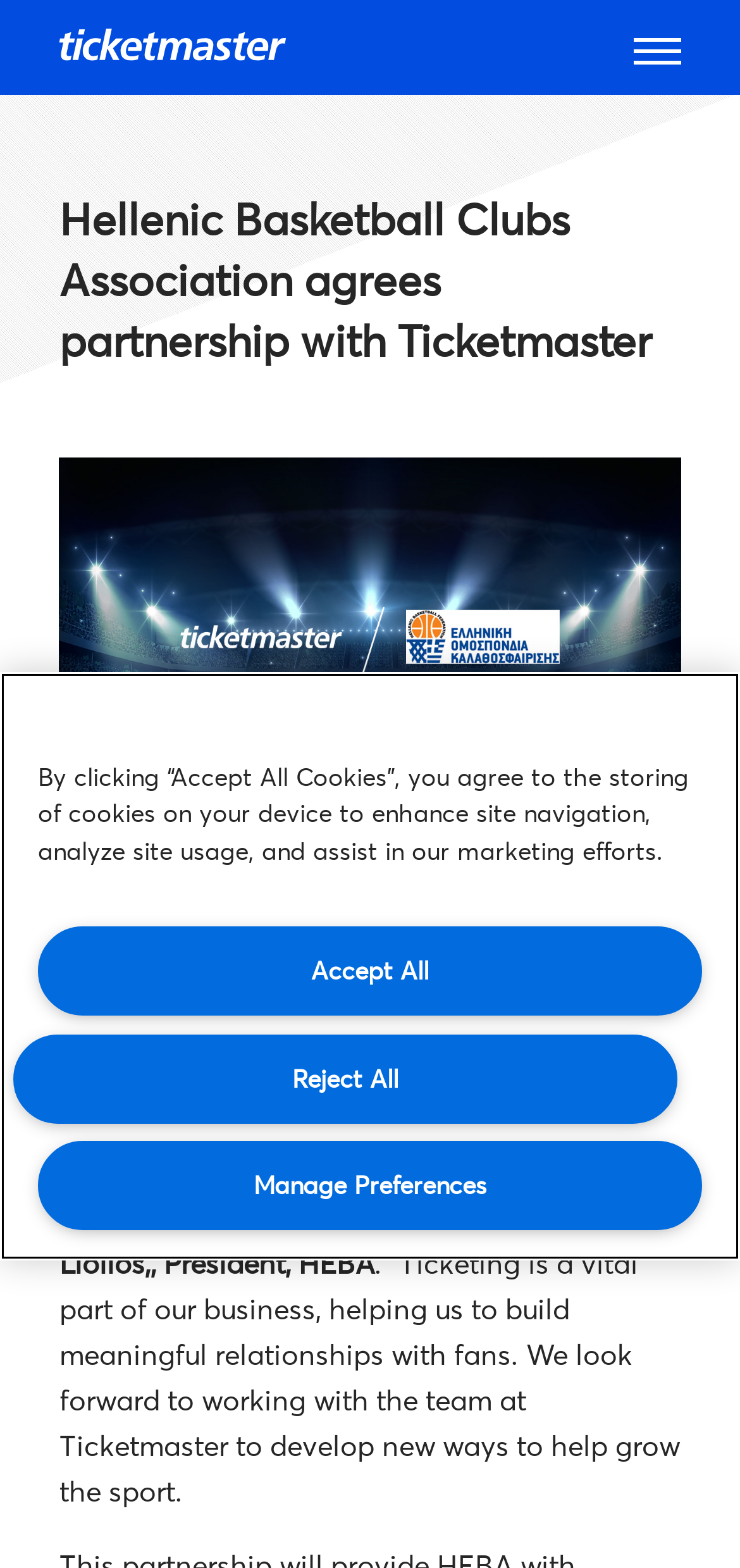What is the partnership about?
Answer the question with just one word or phrase using the image.

Ticketmaster and HEBA